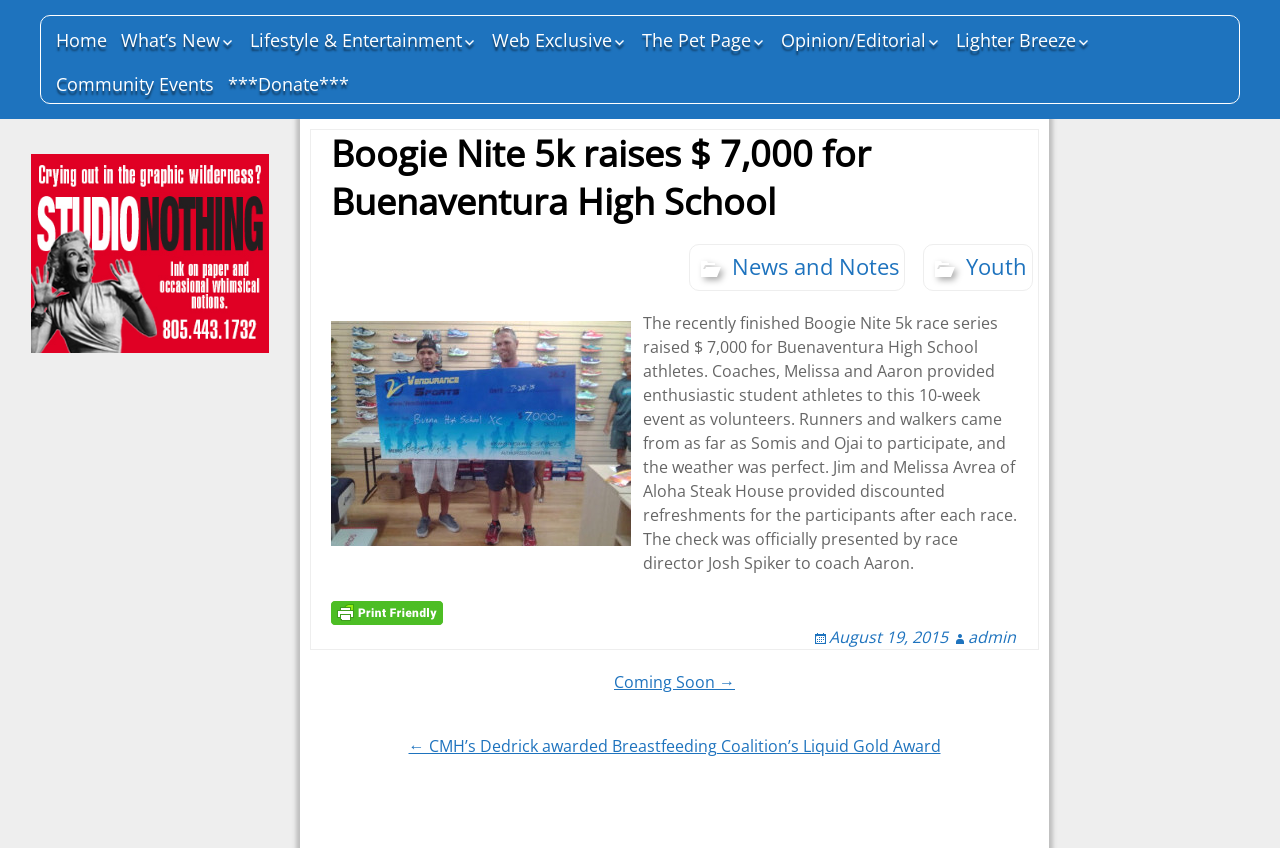Give a detailed account of the webpage's layout and content.

The webpage is about a news article titled "Boogie Nite 5k raises $ 7,000 for Buenaventura High School" from Ventura Breeze. At the top, there are multiple links to different sections of the website, including "Home", "What's New", "Featured News", and others. These links are arranged horizontally and take up the top portion of the page.

Below the links, there is a large article section that takes up most of the page. The article has a heading that matches the title of the webpage, and it is followed by a brief summary of the article. The article itself is about a 5k race series that raised $7,000 for Buenaventura High School athletes. There is an image of "youth buena high" accompanying the article.

To the right of the article heading, there are two links: "News and Notes" and "Youth". Below the article, there is a link to "Print Friendly, PDF & Email" with a small icon.

At the bottom of the page, there is a footer section with a link to the date "August 19, 2015" and another link to "admin". There are also two links for post navigation: "Coming Soon →" and "← CMH’s Dedrick awarded Breastfeeding Coalition’s Liquid Gold Award".

On the left side of the page, there is a complementary section with a link to "Studioo Nothing" and an image with the same name. There is also a link to "Community Events" and a donation link "***Donate***".